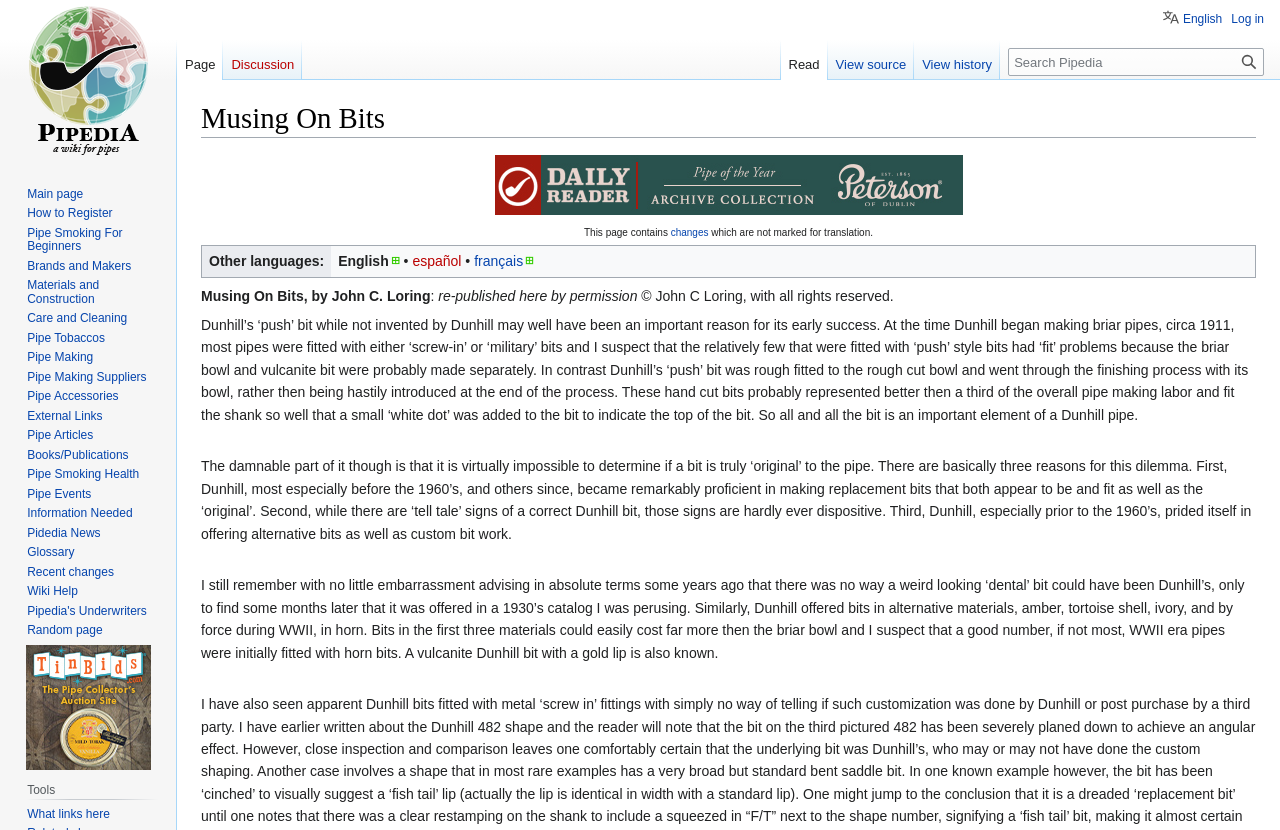Please provide the bounding box coordinates for the UI element as described: "Pipe Making Suppliers". The coordinates must be four floats between 0 and 1, represented as [left, top, right, bottom].

[0.021, 0.446, 0.115, 0.462]